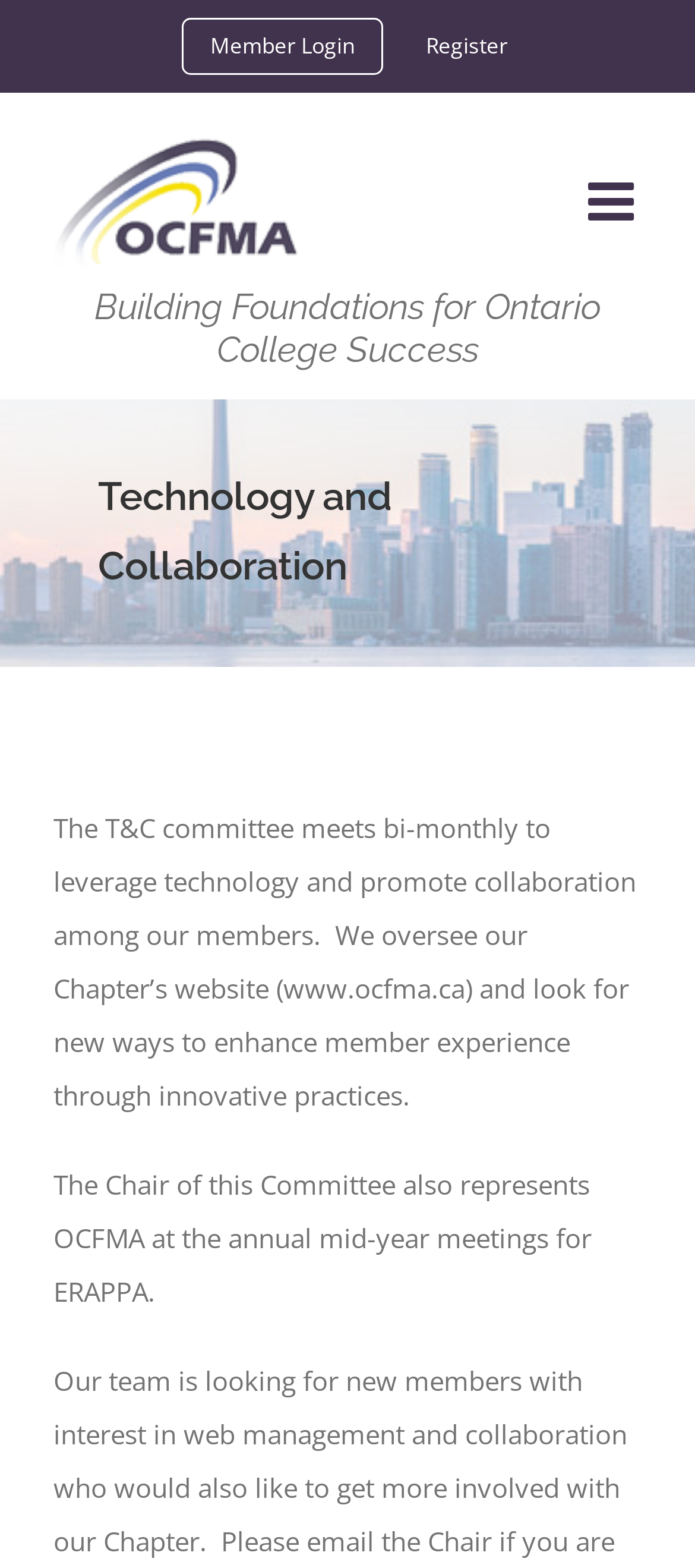Offer an extensive depiction of the webpage and its key elements.

The webpage is about the Technology and Collaboration (T&C) committee of OCFMA. At the top left corner, there is a navigation menu labeled "Secondary Menu" with two links: "Member Login" and "Register". Next to it, there is a large OCFMA logo, which is also a link. Below the logo, there is a heading that reads "Building Foundations for Ontario College Success".

On the top right corner, there is a toggle button to expand or collapse the mobile menu. Below the toggle button, there is a region labeled "Page Title Bar" that spans the entire width of the page. Within this region, there is a heading that reads "Technology and Collaboration", followed by a paragraph of text that describes the purpose of the T&C committee. The text explains that the committee meets bi-monthly to leverage technology and promote collaboration among members, oversees the chapter's website, and looks for ways to enhance member experience.

Below the first paragraph, there is another paragraph of text that mentions the Chair of the committee representing OCFMA at the annual mid-year meetings for ERAPPA. At the bottom right corner of the page, there is a link labeled "Go to Top" with an upward arrow icon.